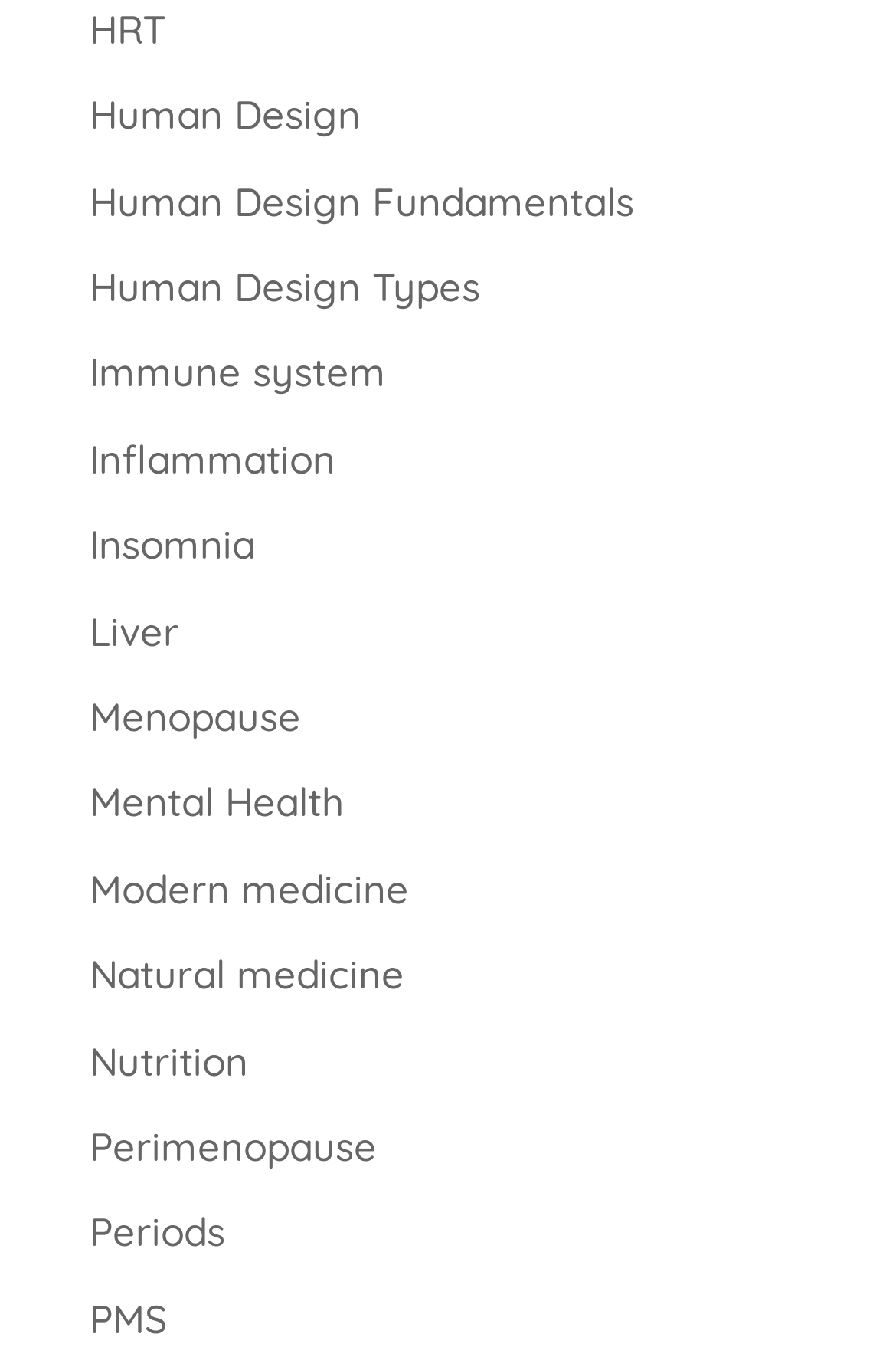Identify the bounding box coordinates of the part that should be clicked to carry out this instruction: "View the Chaos Communication Camp 2023 page".

None